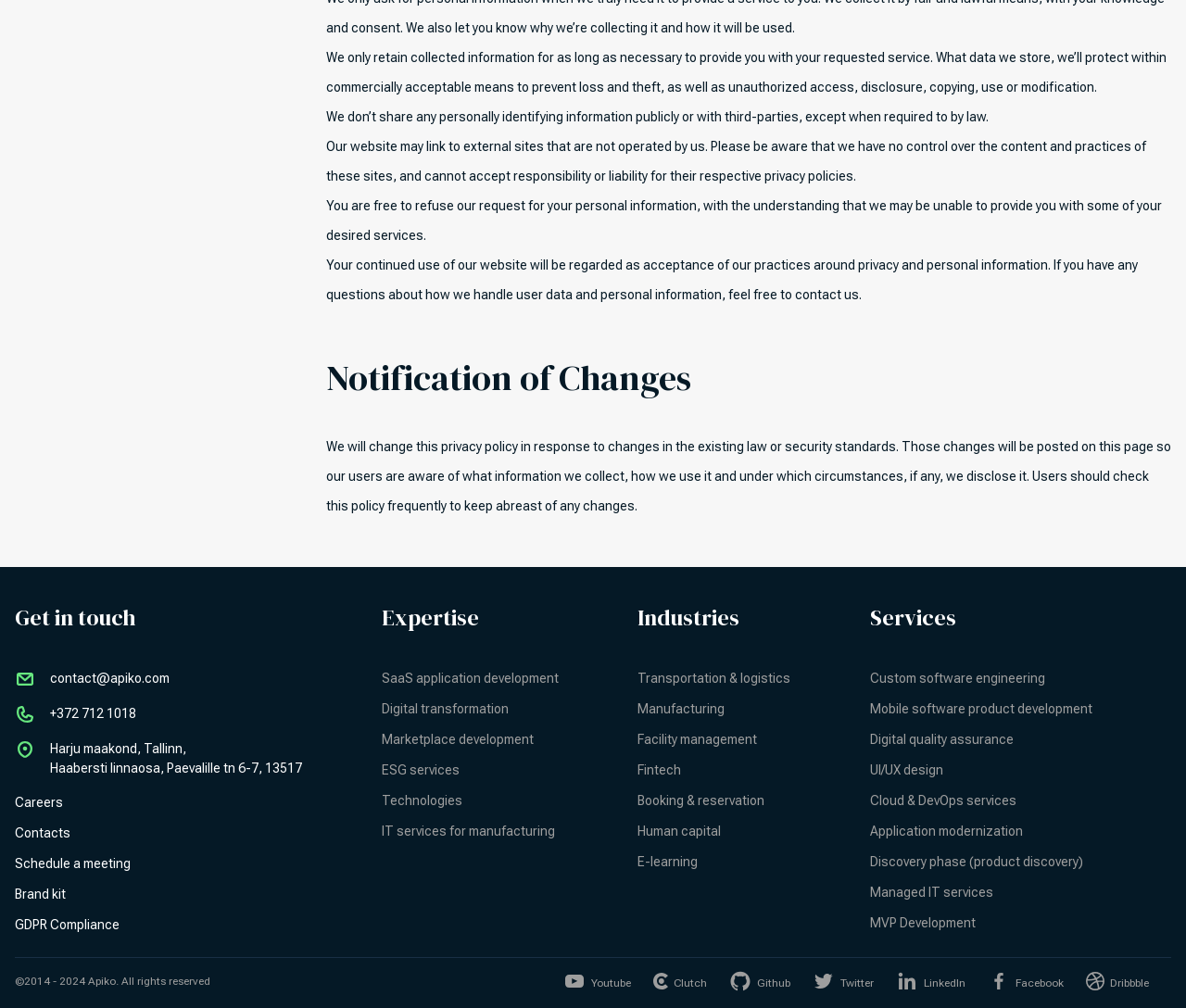What are the industries that Apiko operates in?
From the image, respond with a single word or phrase.

Transportation, manufacturing, fintech, and more